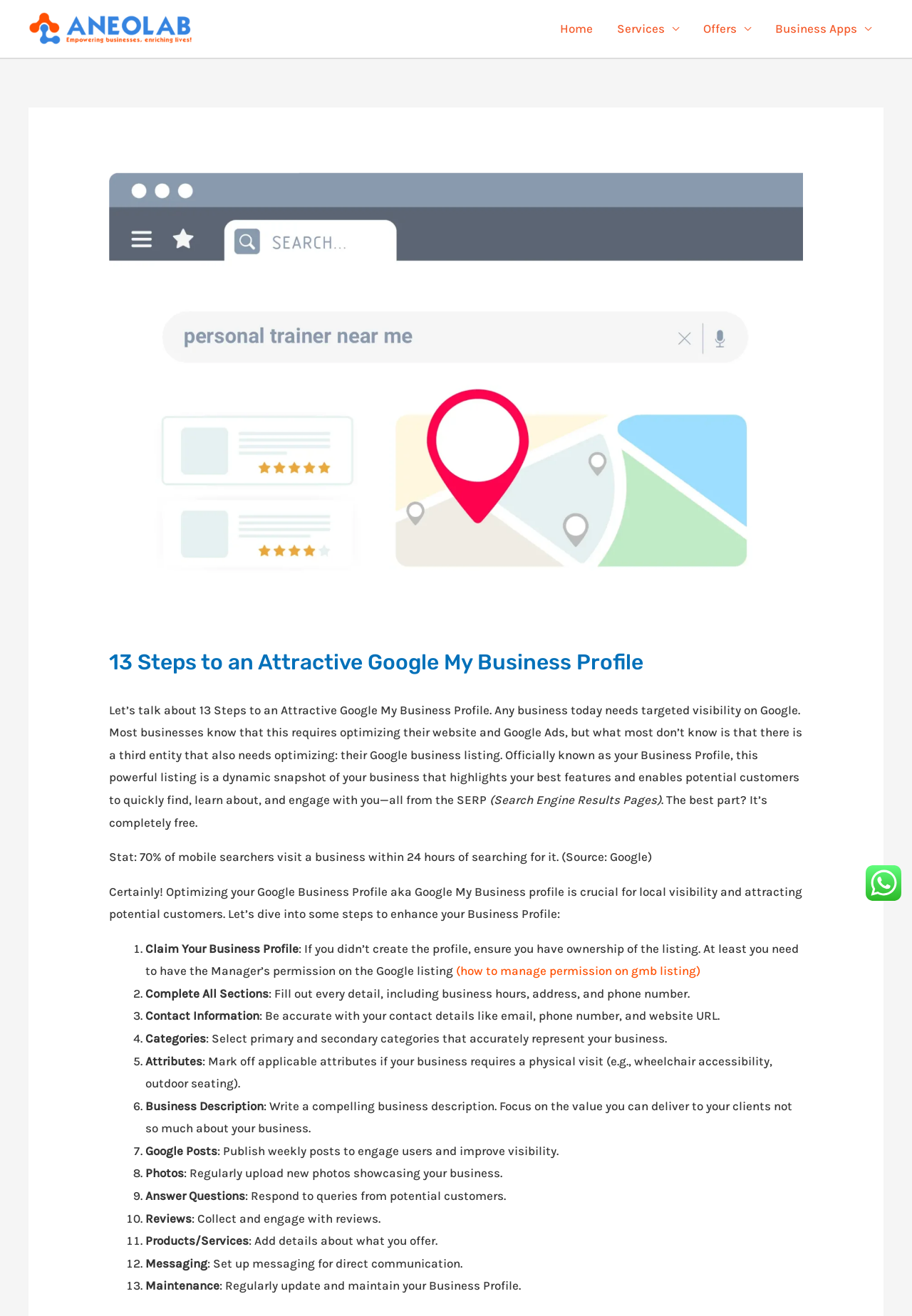Using the element description provided, determine the bounding box coordinates in the format (top-left x, top-left y, bottom-right x, bottom-right y). Ensure that all values are floating point numbers between 0 and 1. Element description: Business Apps

[0.837, 0.003, 0.969, 0.041]